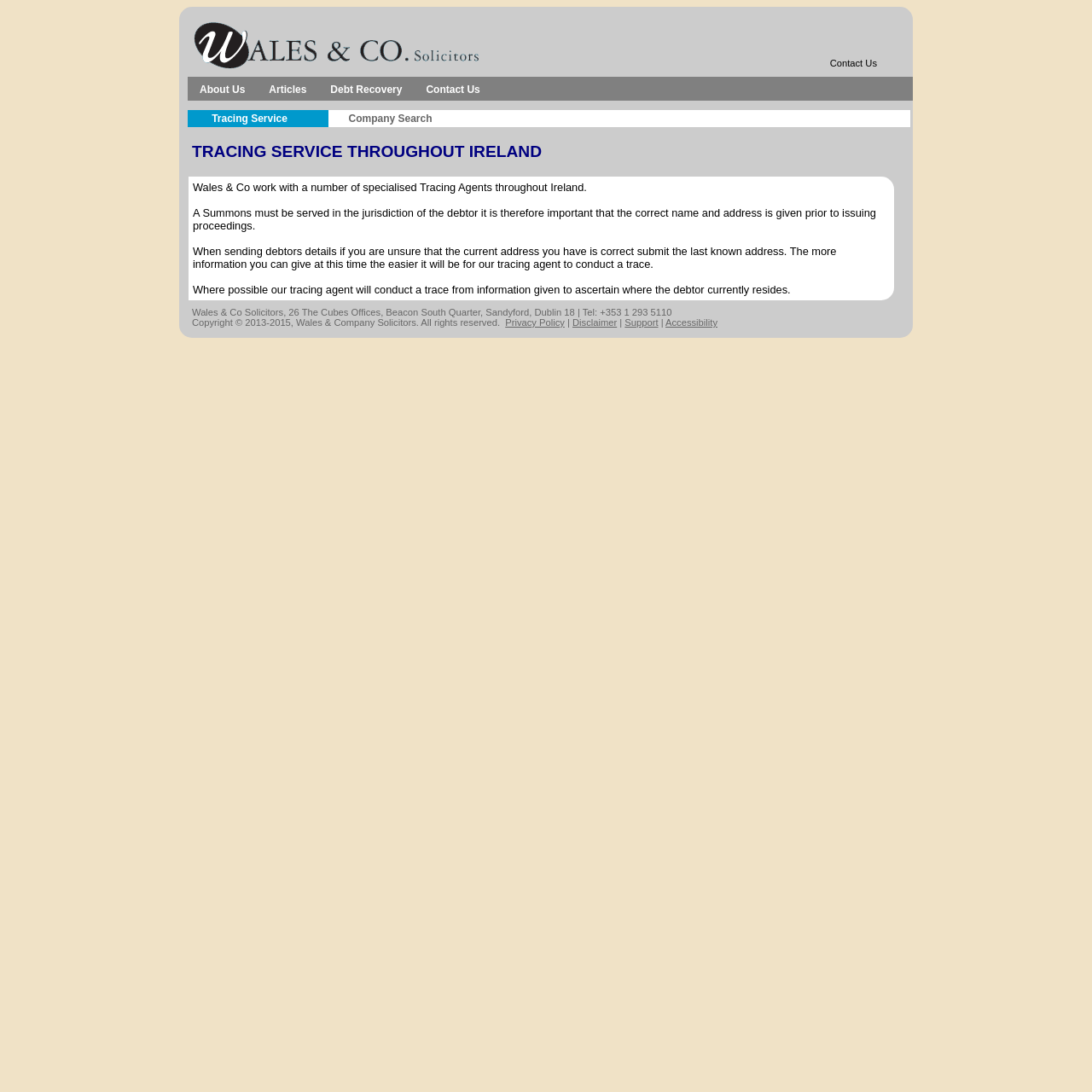Find the bounding box coordinates of the clickable area that will achieve the following instruction: "Click Wales & Co's Logo".

[0.172, 0.058, 0.445, 0.067]